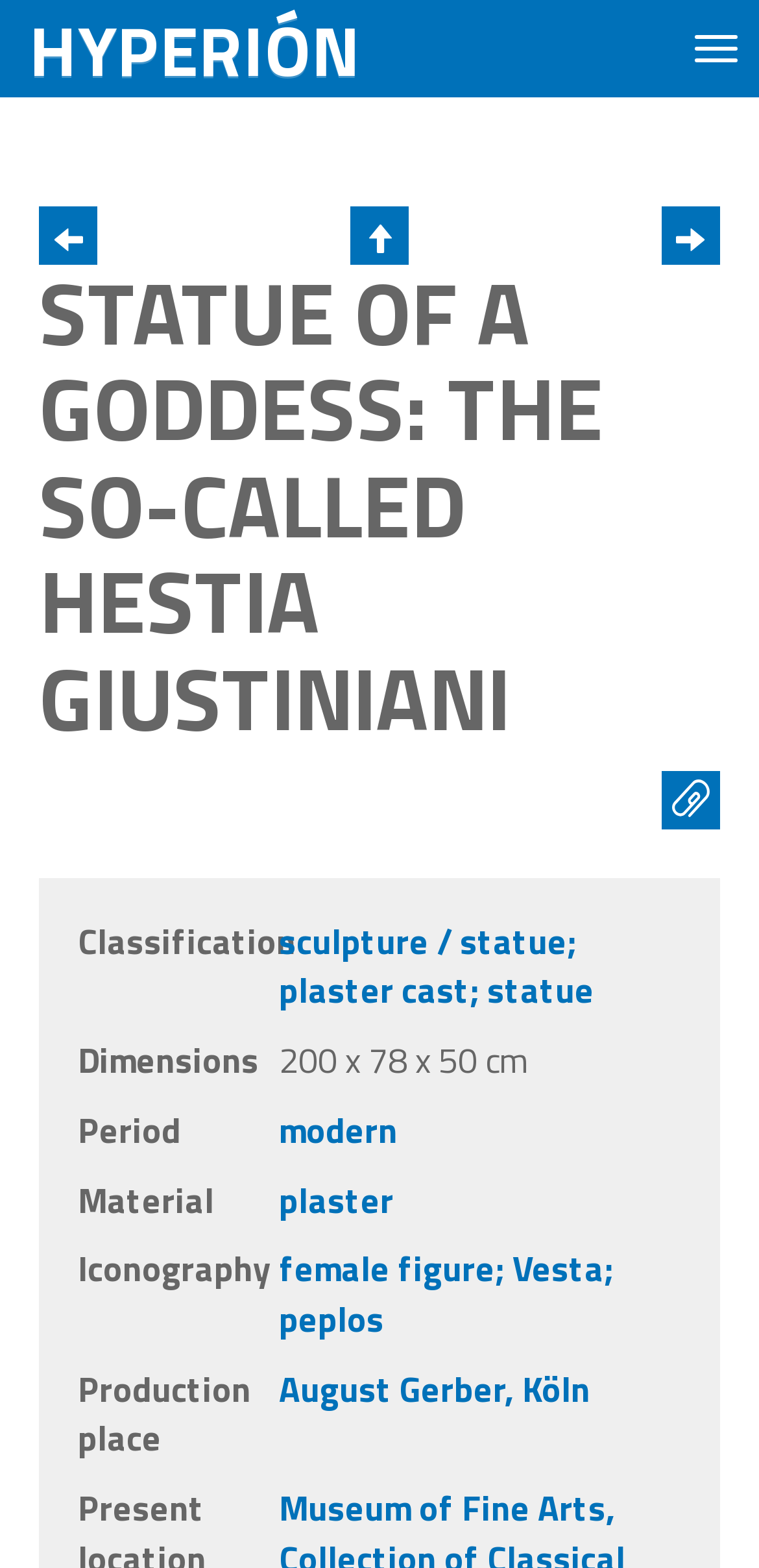Use a single word or phrase to answer the question:
Who is the producer of the statue?

August Gerber, Köln